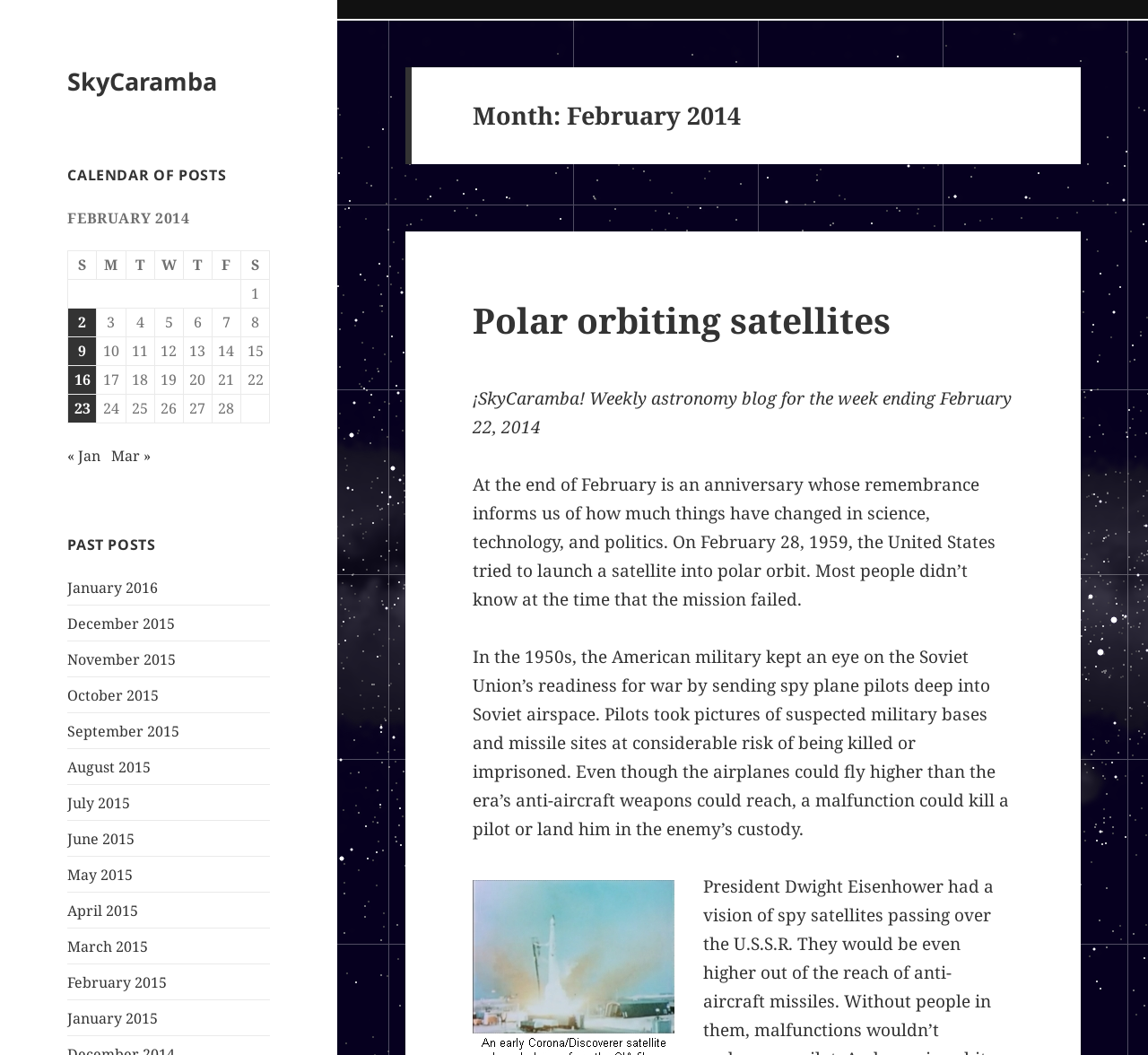Provide the bounding box coordinates for the area that should be clicked to complete the instruction: "Check the posts from January 2016".

[0.059, 0.547, 0.138, 0.566]